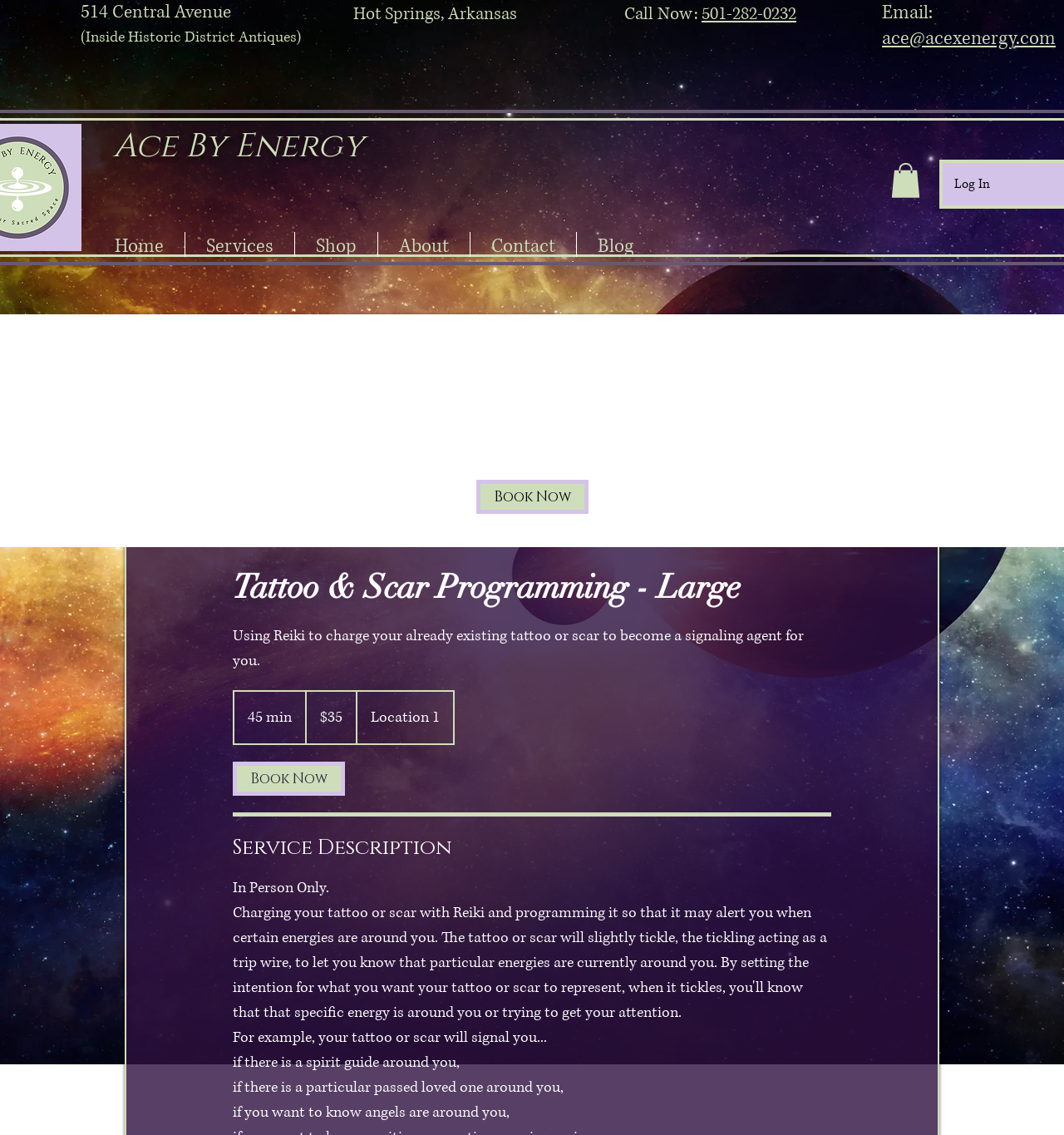Pinpoint the bounding box coordinates of the clickable element needed to complete the instruction: "Call the phone number". The coordinates should be provided as four float numbers between 0 and 1: [left, top, right, bottom].

[0.587, 0.002, 0.753, 0.023]